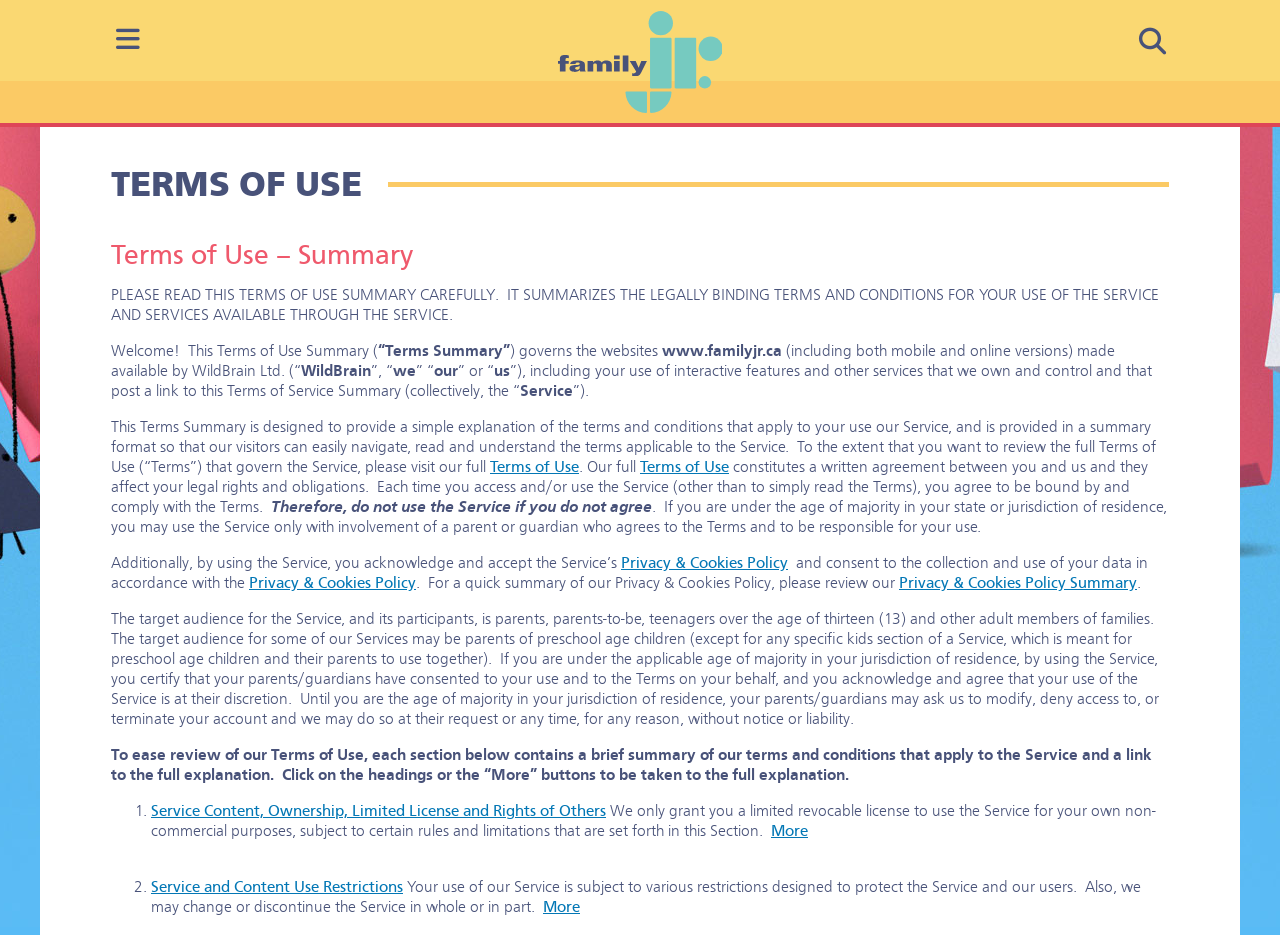Write a detailed summary of the webpage.

The webpage is titled "Terms of Use - FamilyJr.ca" and has a main menu navigation bar at the top left corner. Below the navigation bar, there is a search link at the top right corner. The main content of the webpage is divided into sections, with a heading "TERMS OF USE" at the top. 

Below the heading, there is a summary section that explains the purpose of the Terms of Use and provides a brief overview of the legally binding terms and conditions for using the Service. The summary section is followed by a paragraph of text that describes the Service and its ownership.

The webpage then presents a series of sections, each with a heading and a brief summary of the terms and conditions that apply to the Service. These sections include "Service Content, Ownership, Limited License and Rights of Others", "Service and Content Use Restrictions", and others. Each section has a "More" link that takes the user to a full explanation of the terms and conditions.

Throughout the webpage, there are links to other pages, such as the "Privacy & Cookies Policy" and the "Terms of Use" page. The webpage also has a section that explains the target audience for the Service and its participants, which includes parents, parents-to-be, teenagers over the age of thirteen, and other adult members of families.

At the bottom of the webpage, there is a list of links to different sections of the Terms of Use, each with a brief summary of the terms and conditions that apply to the Service.